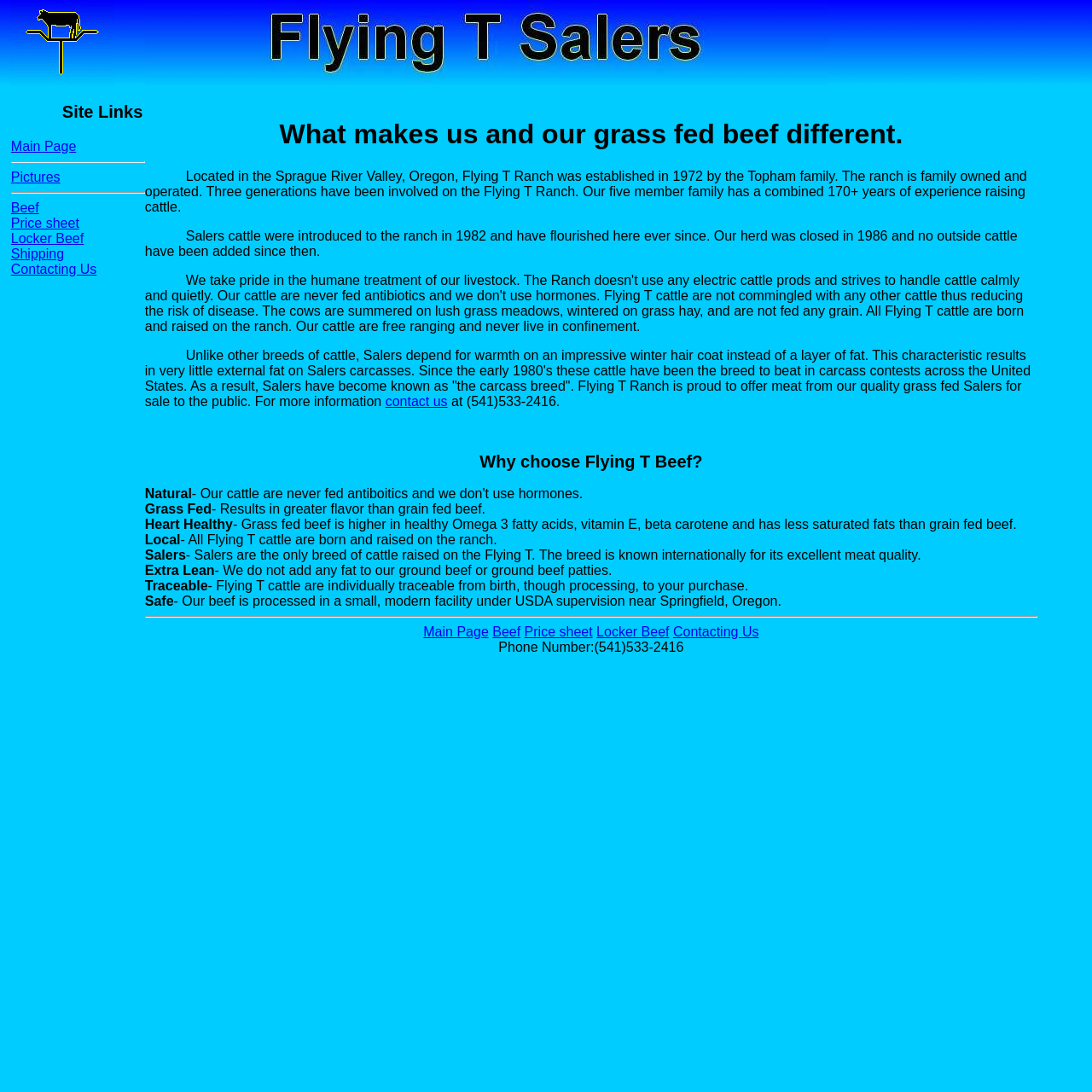How many years of experience do the five members of the Topham family have in raising cattle?
Please provide a single word or phrase based on the screenshot.

170+ years